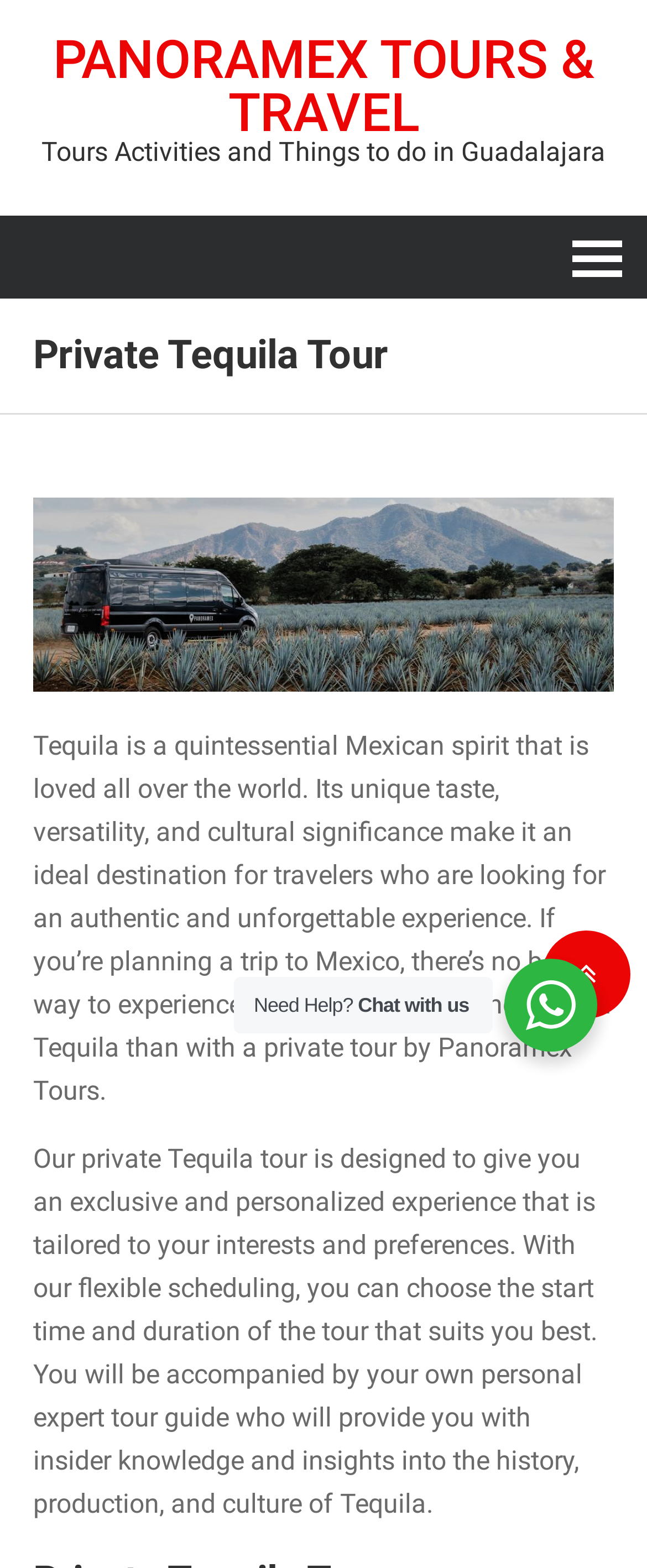Using the element description Panoramex Tours & Travel, predict the bounding box coordinates for the UI element. Provide the coordinates in (top-left x, top-left y, bottom-right x, bottom-right y) format with values ranging from 0 to 1.

[0.051, 0.021, 0.949, 0.089]